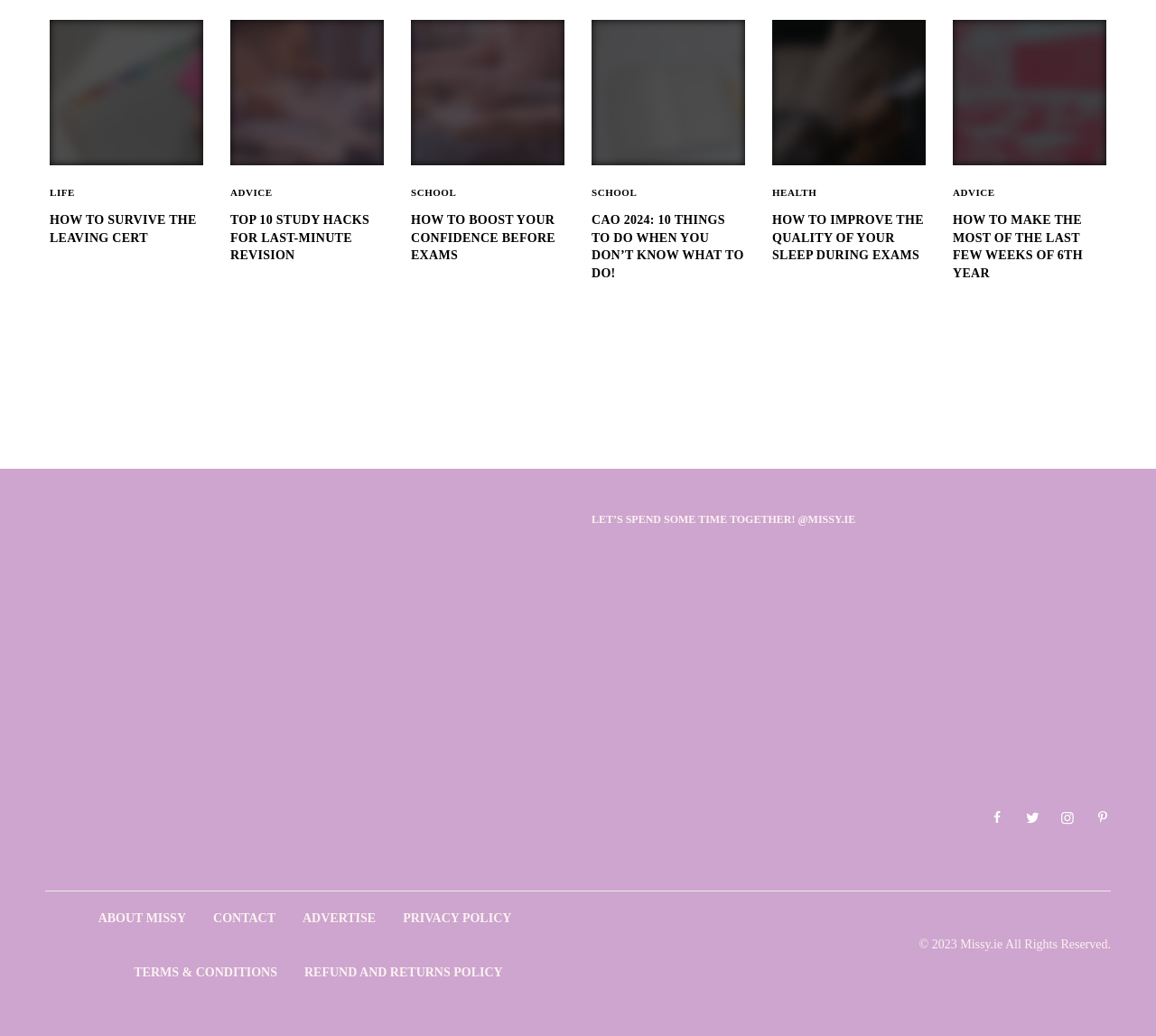Refer to the element description Terms & Conditions and identify the corresponding bounding box in the screenshot. Format the coordinates as (top-left x, top-left y, bottom-right x, bottom-right y) with values in the range of 0 to 1.

[0.116, 0.912, 0.24, 0.965]